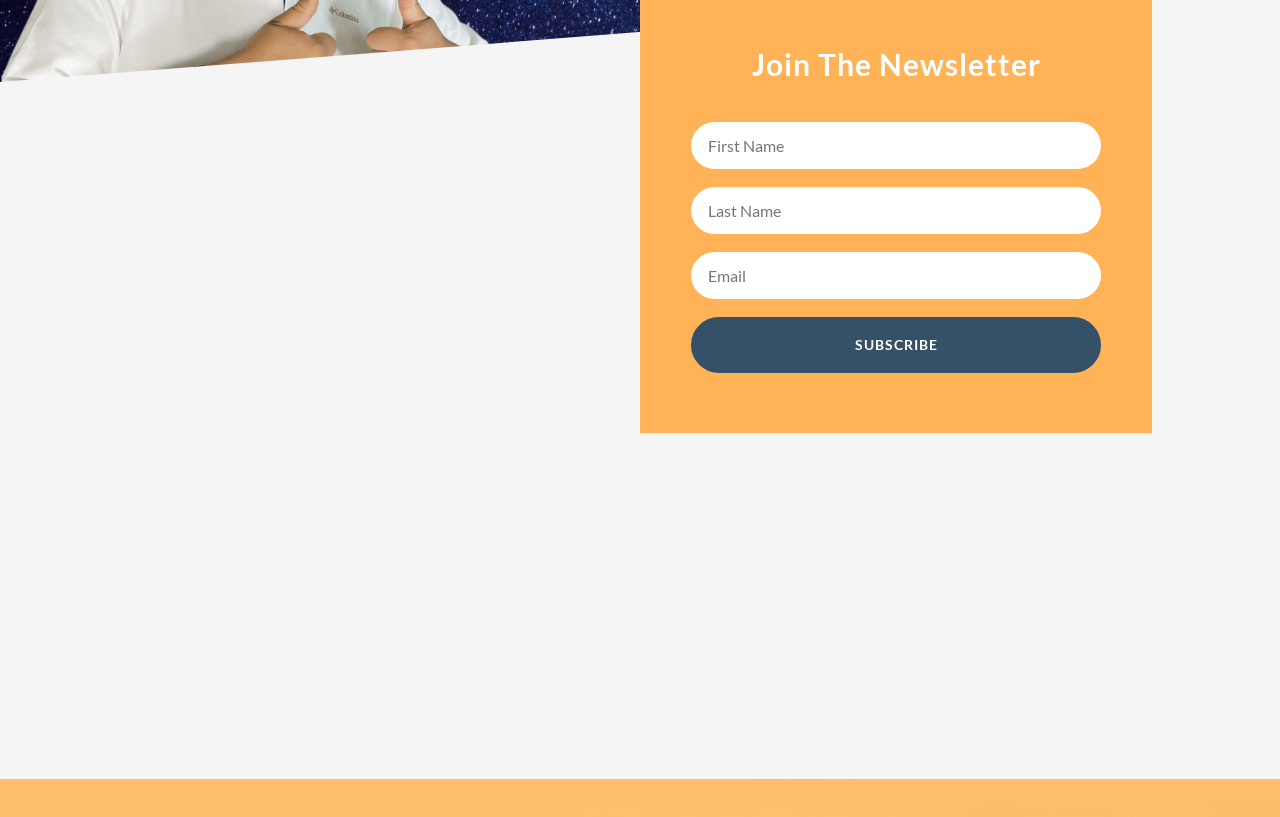Based on the image, provide a detailed response to the question:
What is the purpose of the 'SUBSCRIBE' button?

The 'SUBSCRIBE' button is located below the textboxes, suggesting that it is used to submit the input information to subscribe to the newsletter, as indicated by the heading 'Join The Newsletter'.